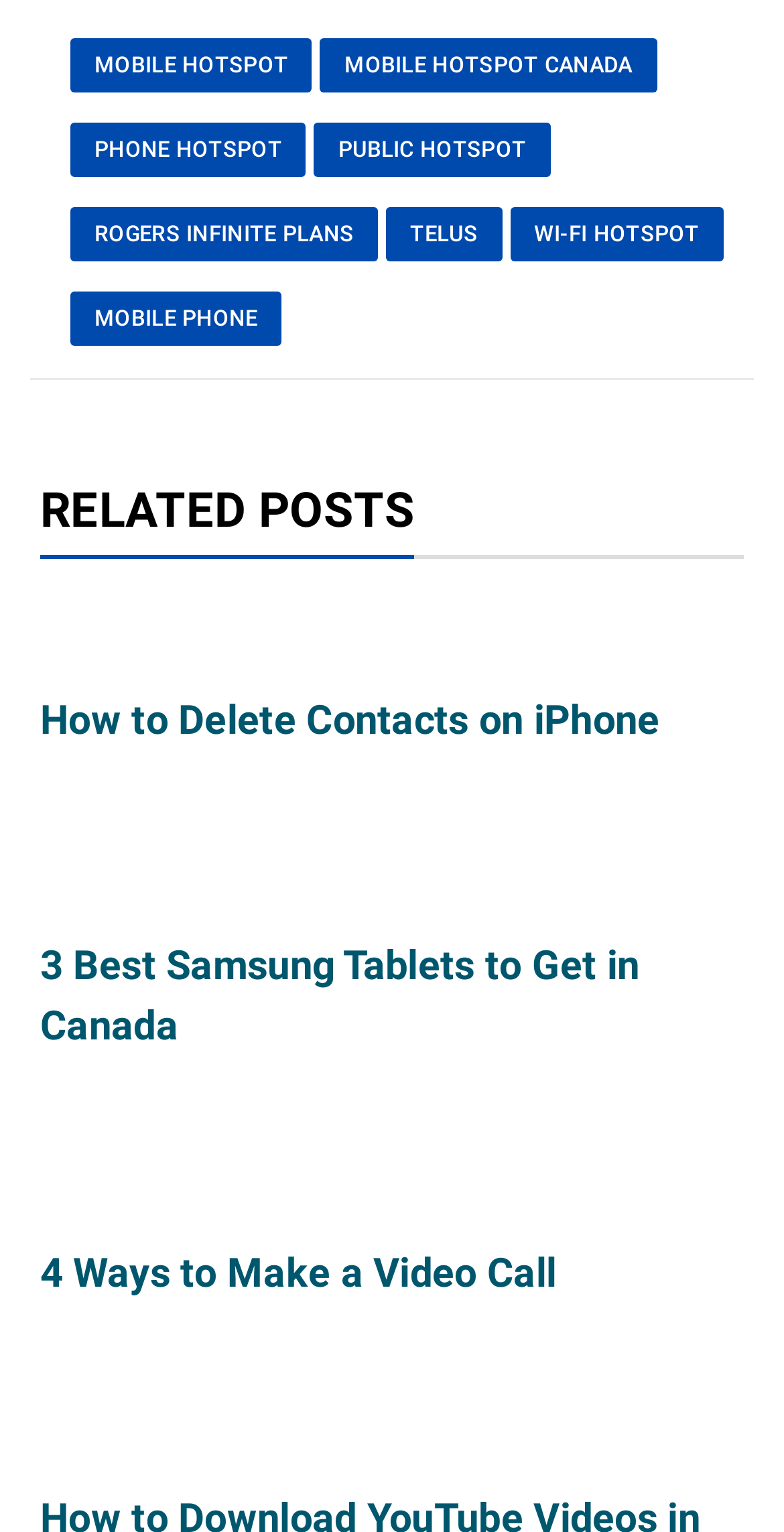Determine the bounding box coordinates of the clickable element to achieve the following action: 'Explore 3 Best Samsung Tablets to Get in Canada'. Provide the coordinates as four float values between 0 and 1, formatted as [left, top, right, bottom].

[0.051, 0.611, 0.949, 0.69]